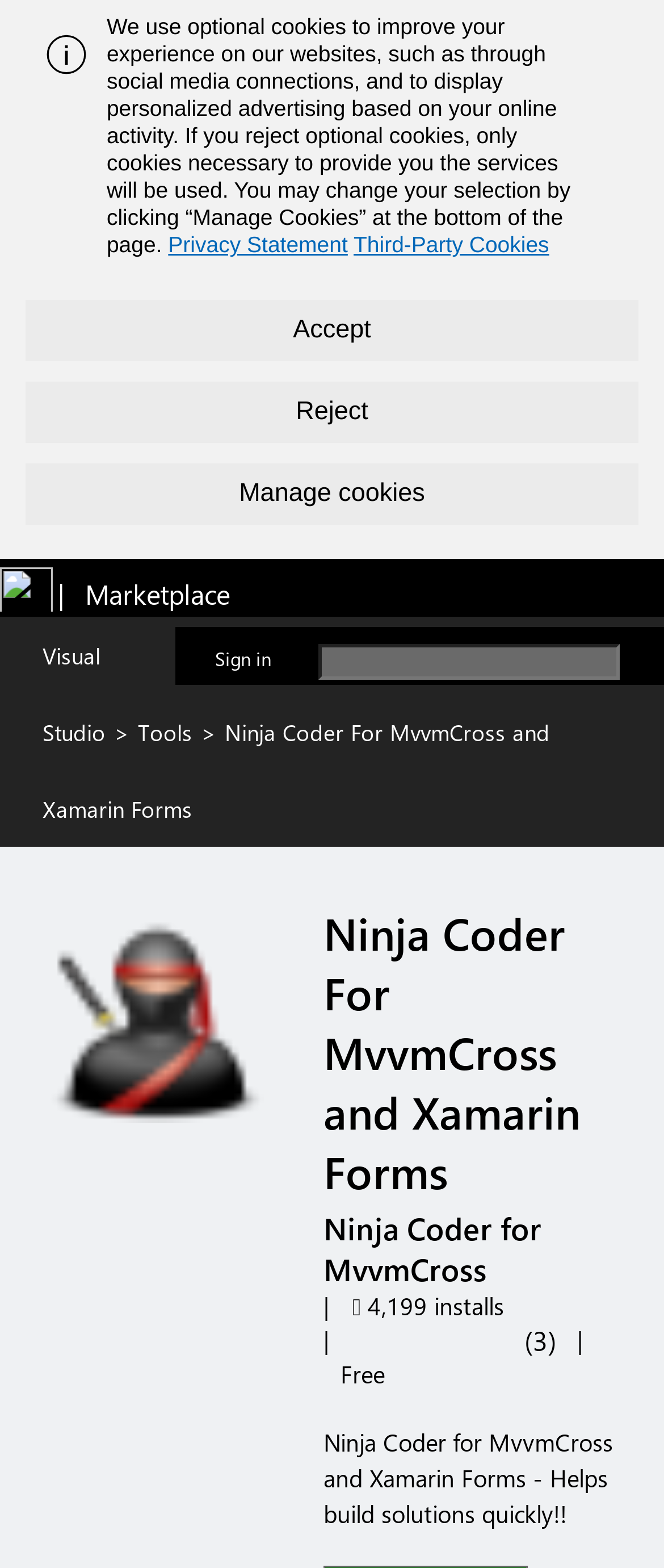Please identify the bounding box coordinates of the element's region that needs to be clicked to fulfill the following instruction: "View more from Ninja Coder for MvvmCross publisher". The bounding box coordinates should consist of four float numbers between 0 and 1, i.e., [left, top, right, bottom].

[0.487, 0.77, 0.815, 0.823]